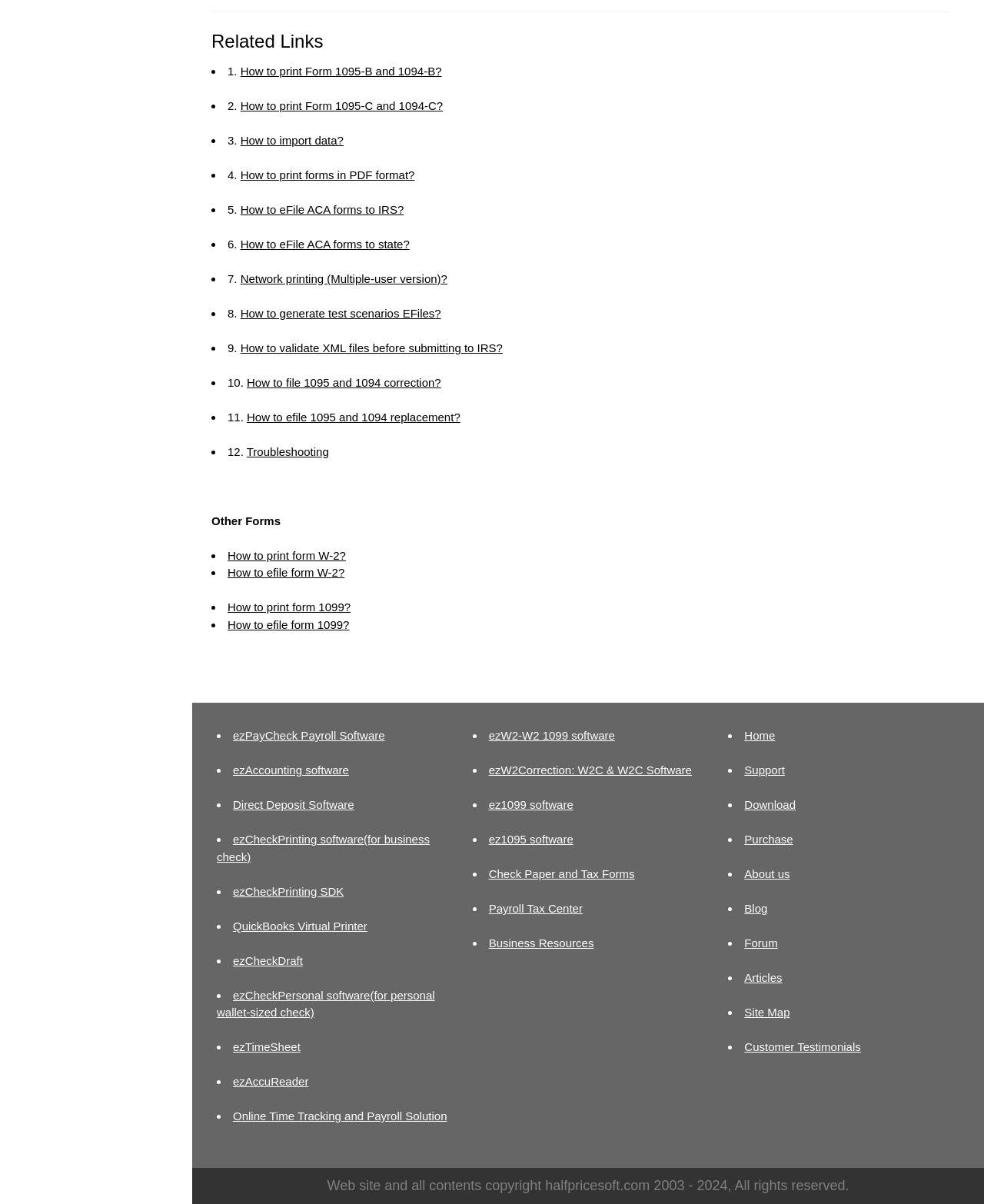Please provide a detailed answer to the question below by examining the image:
What is the purpose of the link 'ezW2-W2 1099 software'?

The link 'ezW2-W2 1099 software' is likely related to W2 1099 software, possibly for generating or filing W2 and 1099 forms, as indicated by the link text.